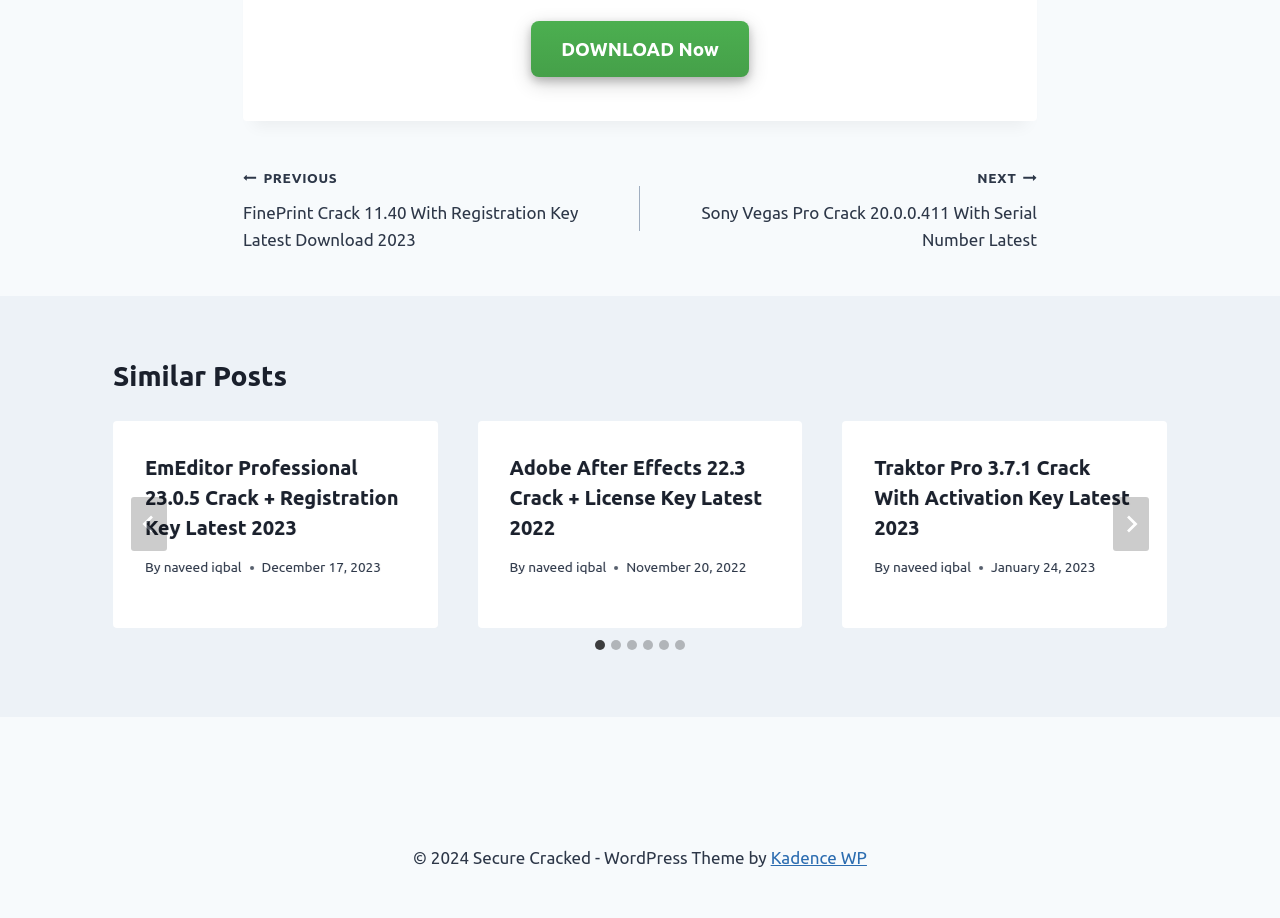Identify and provide the bounding box for the element described by: "aria-label="Next"".

[0.87, 0.542, 0.898, 0.601]